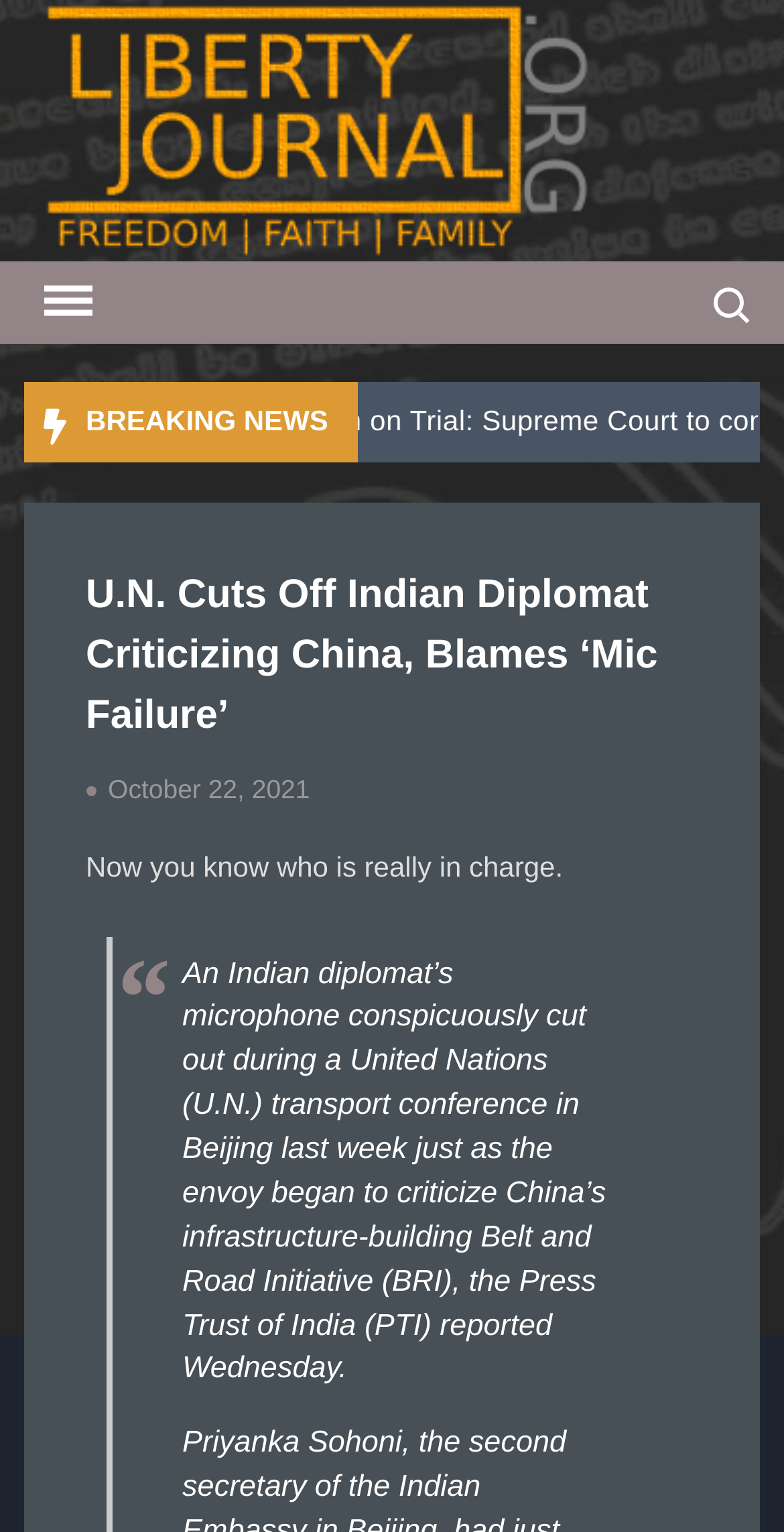Give a detailed account of the webpage.

The webpage appears to be a news article page. At the top, there is a navigation menu labeled "Primary Menu" on the left side, accompanied by a "Menu" button. On the right side, there is a "Search for:" button. 

Below the navigation menu, a prominent "BREAKING NEWS" heading is displayed, which is followed by a header section containing the article title "U.N. Cuts Off Indian Diplomat Criticizing China, Blames ‘Mic Failure’" and a link showing the publication date "October 22, 2021". 

Underneath the header section, there is a brief summary or teaser text "Now you know who is really in charge." followed by the main article content, which describes an incident where an Indian diplomat's microphone was cut off during a United Nations transport conference in Beijing while criticizing China's infrastructure-building Belt and Road Initiative.